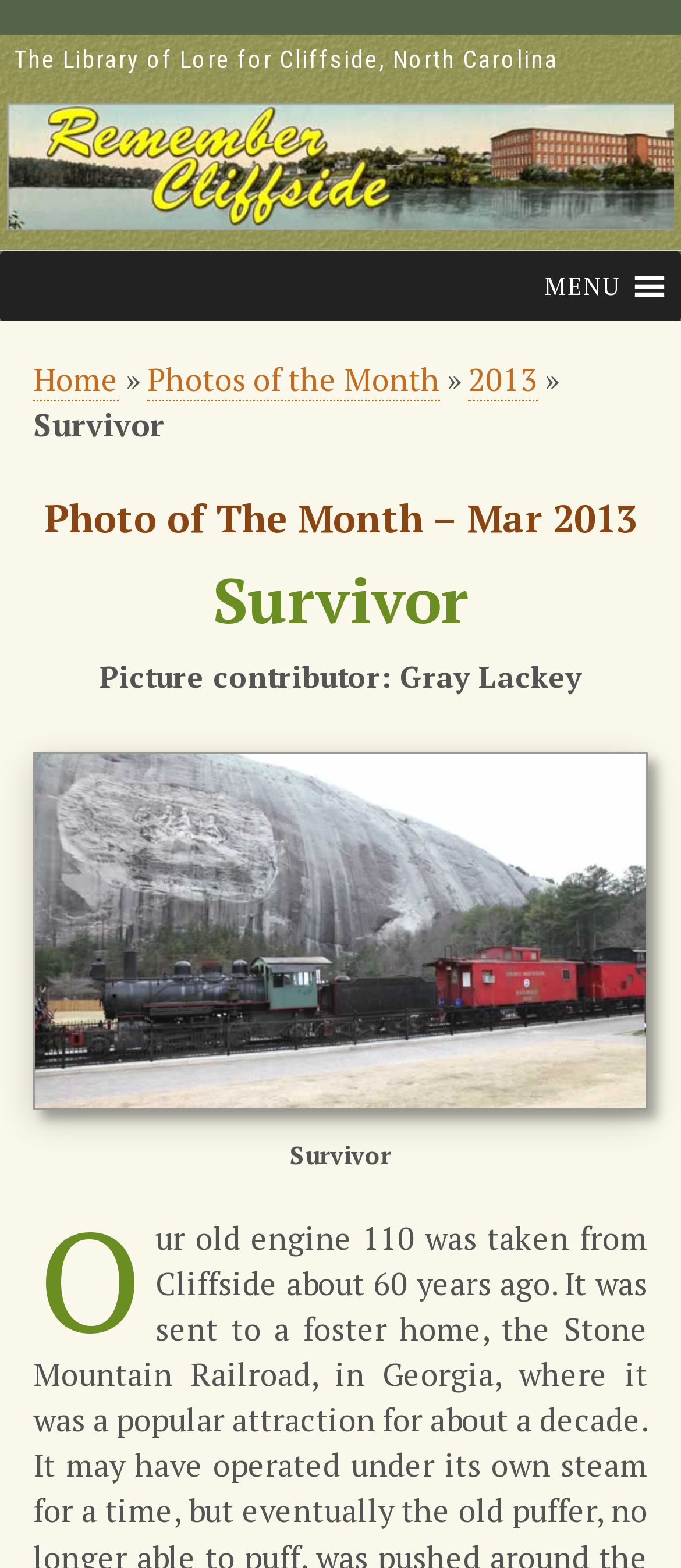What is the subject of the photo?
Utilize the image to construct a detailed and well-explained answer.

I found the answer by looking at the image description, which says 'The old engine leading two cabooses (the last one an engine in a caboose's clothing)...'.